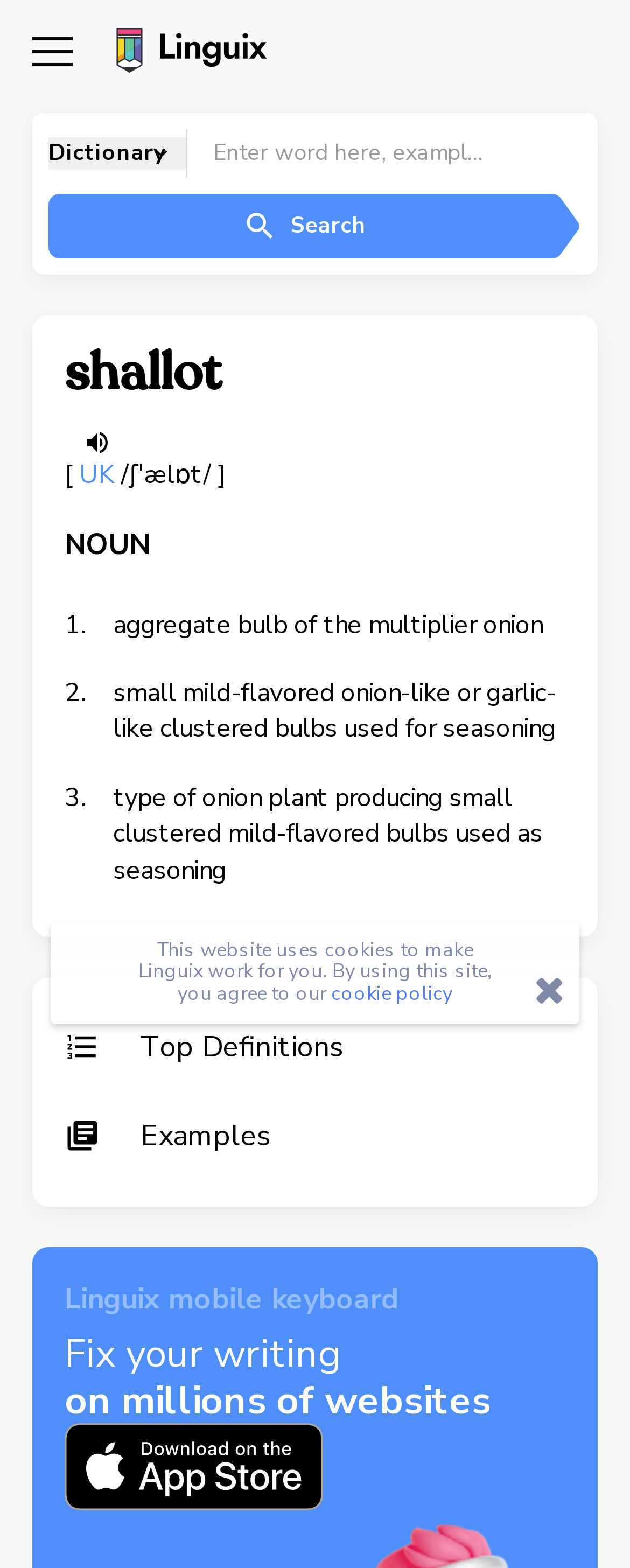What is the part of speech of the word shallot?
Please provide a comprehensive answer to the question based on the webpage screenshot.

I found the part of speech of the word shallot by looking at the webpage content, specifically the section that describes the word shallot. It says that shallot is a NOUN.